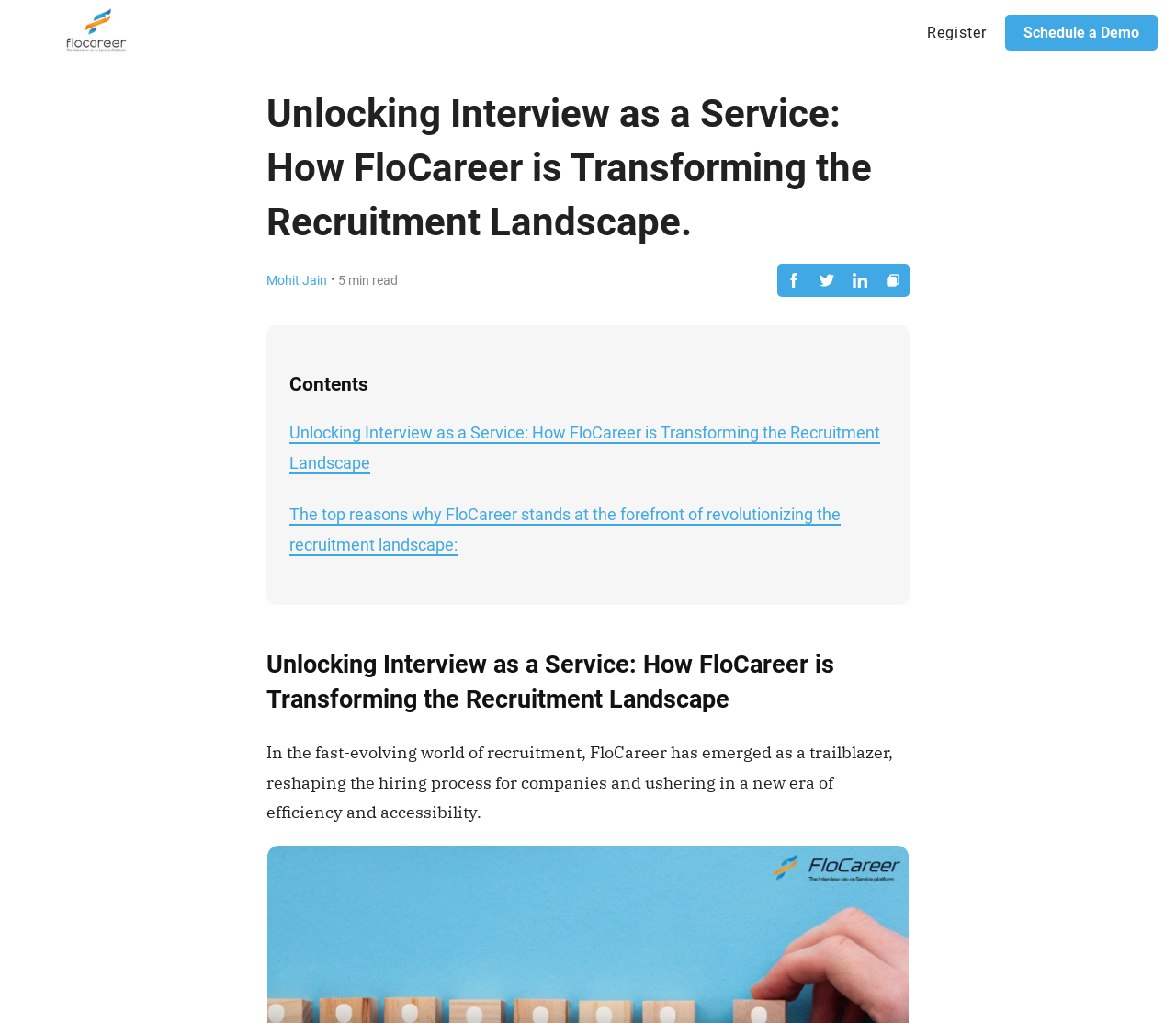What is the purpose of the 'Schedule a Demo' button?
Using the image as a reference, deliver a detailed and thorough answer to the question.

The purpose of the 'Schedule a Demo' button is to schedule a demo, which can be inferred from the text on the button and its position on the webpage, indicating that it is a call-to-action element.